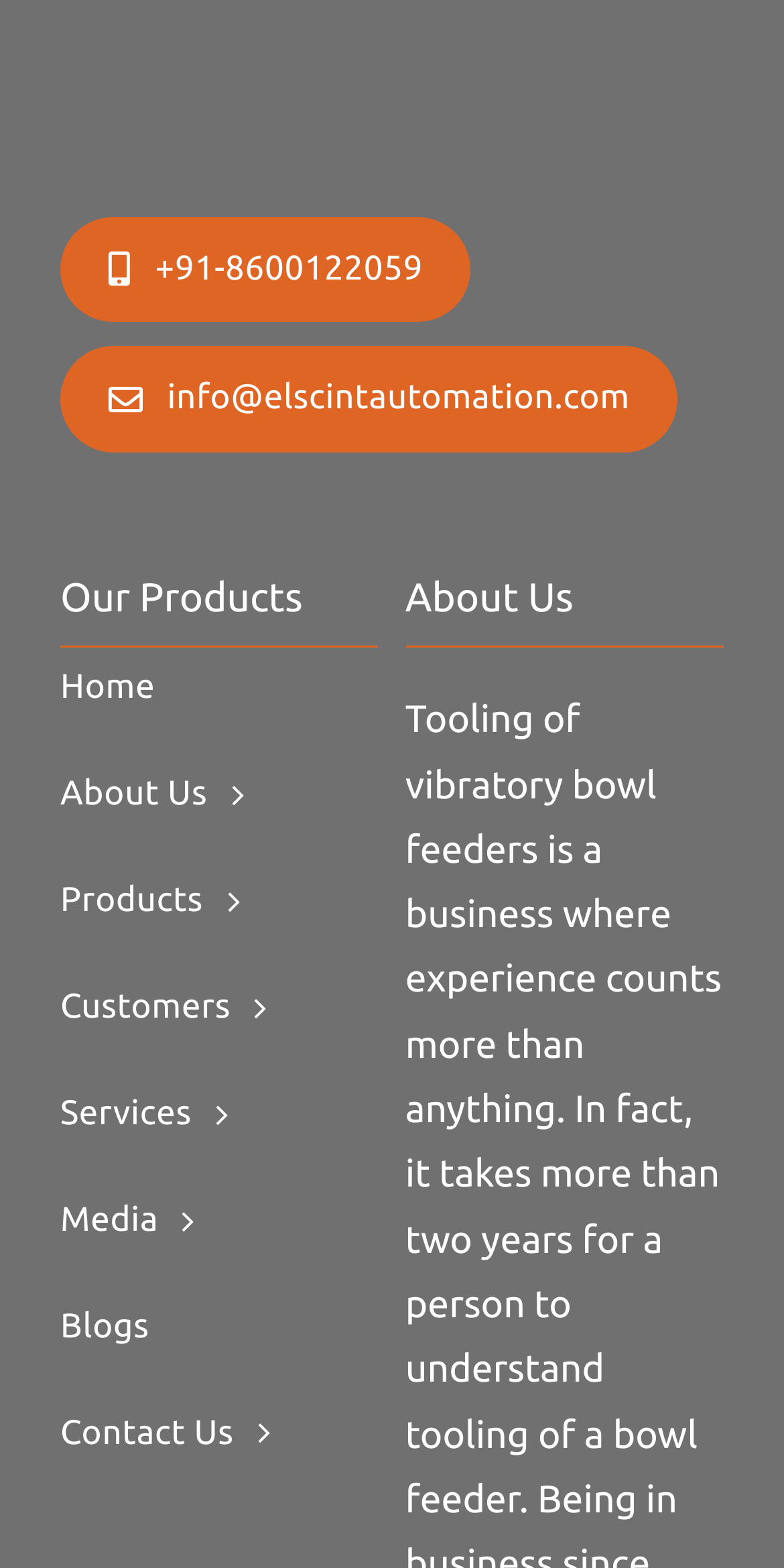What is the icon used in the menu items?
Please give a detailed and thorough answer to the question, covering all relevant points.

The icon used in the menu items can be found by looking at the navigation section of the webpage. Most of the menu items have an icon, which is , indicating that there are sub-menu items under each category.